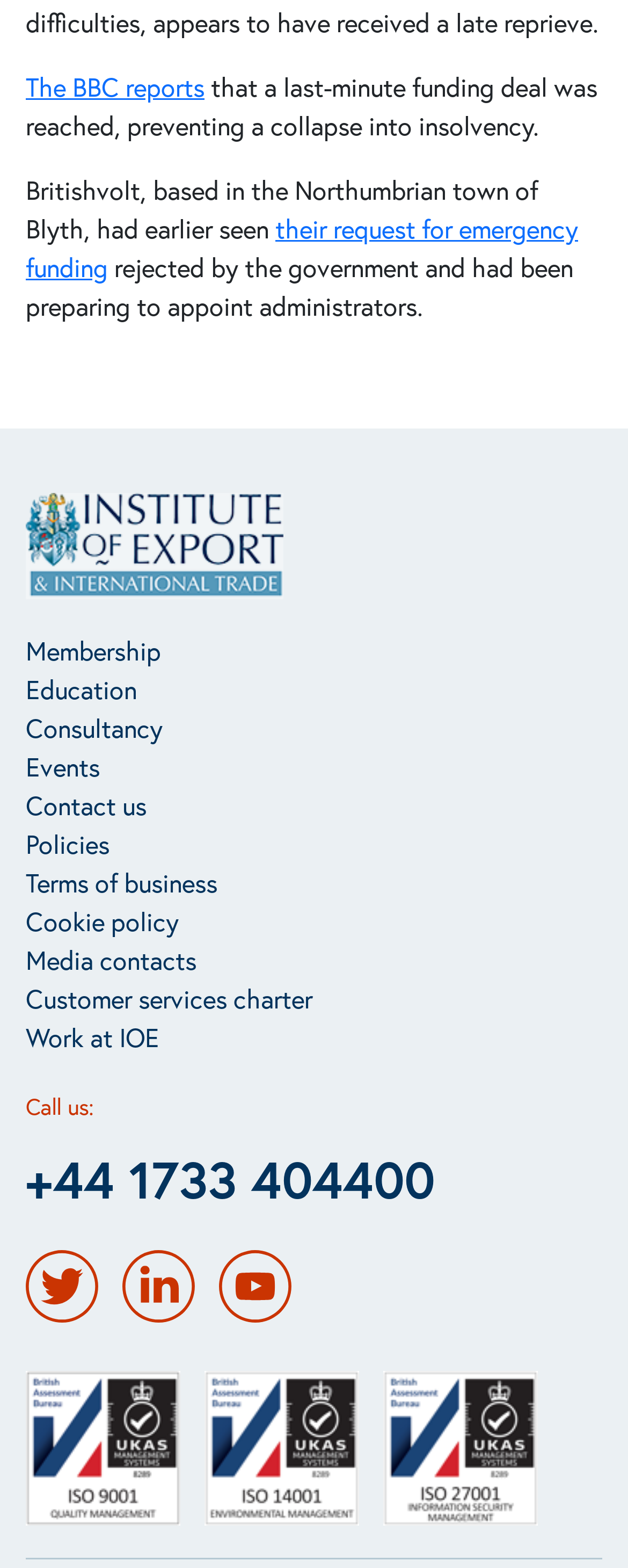What is the phone number to call?
Please respond to the question thoroughly and include all relevant details.

The phone number to call is +44 1733 404400, which is mentioned in the 'Call us:' section.